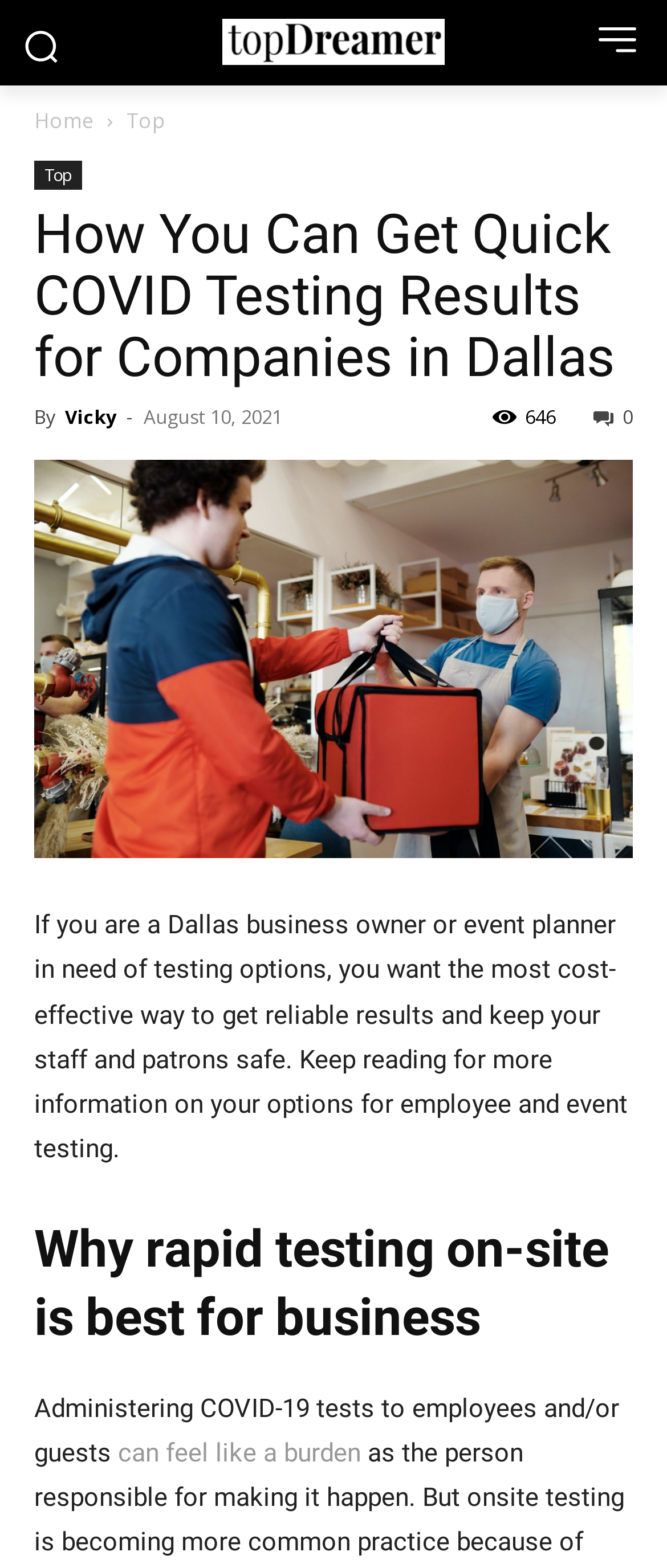Kindly determine the bounding box coordinates for the area that needs to be clicked to execute this instruction: "Learn more about employee and event testing".

[0.051, 0.58, 0.941, 0.742]